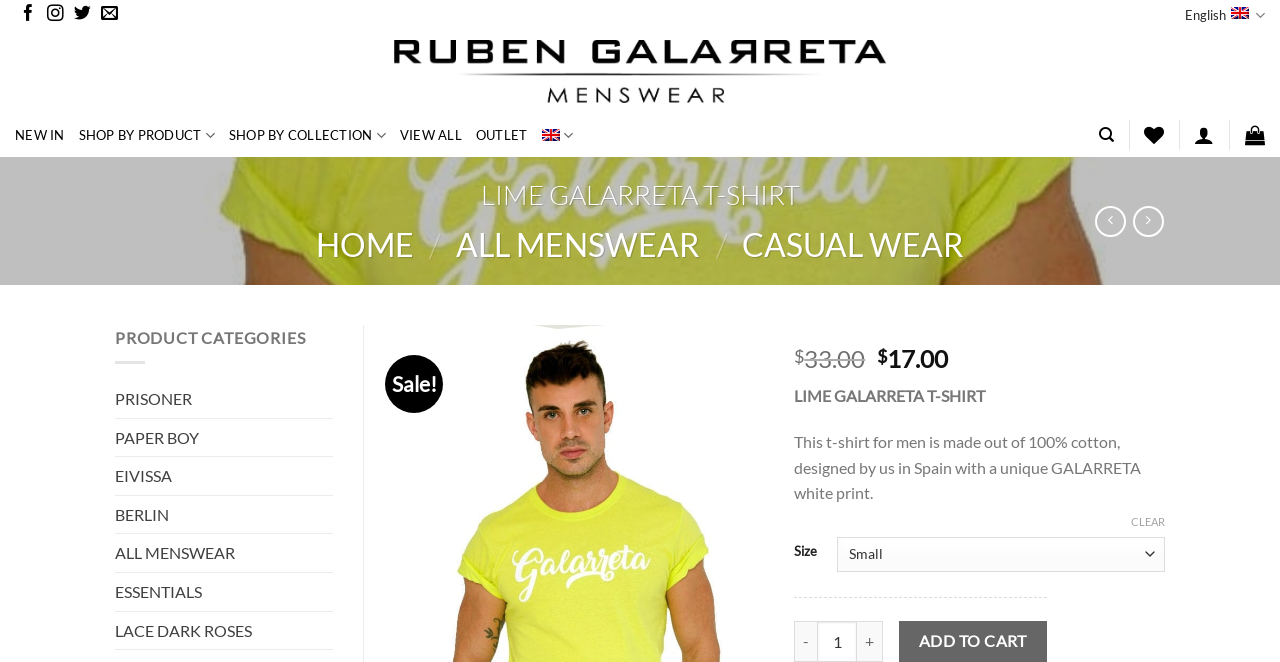Provide the bounding box coordinates of the section that needs to be clicked to accomplish the following instruction: "Add to Wishlist."

[0.546, 0.58, 0.585, 0.637]